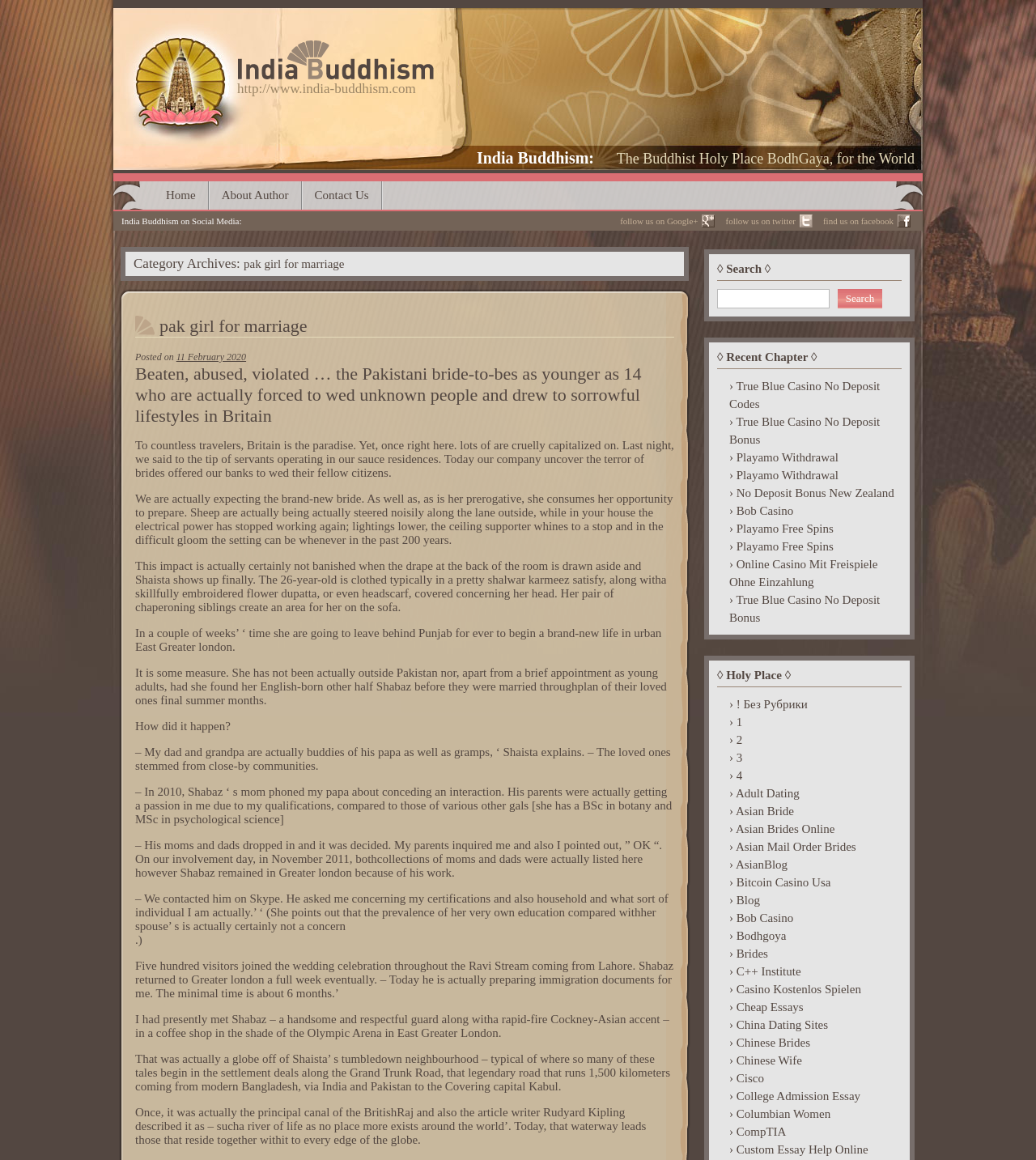Locate the bounding box for the described UI element: "brides". Ensure the coordinates are four float numbers between 0 and 1, formatted as [left, top, right, bottom].

[0.692, 0.814, 0.87, 0.83]